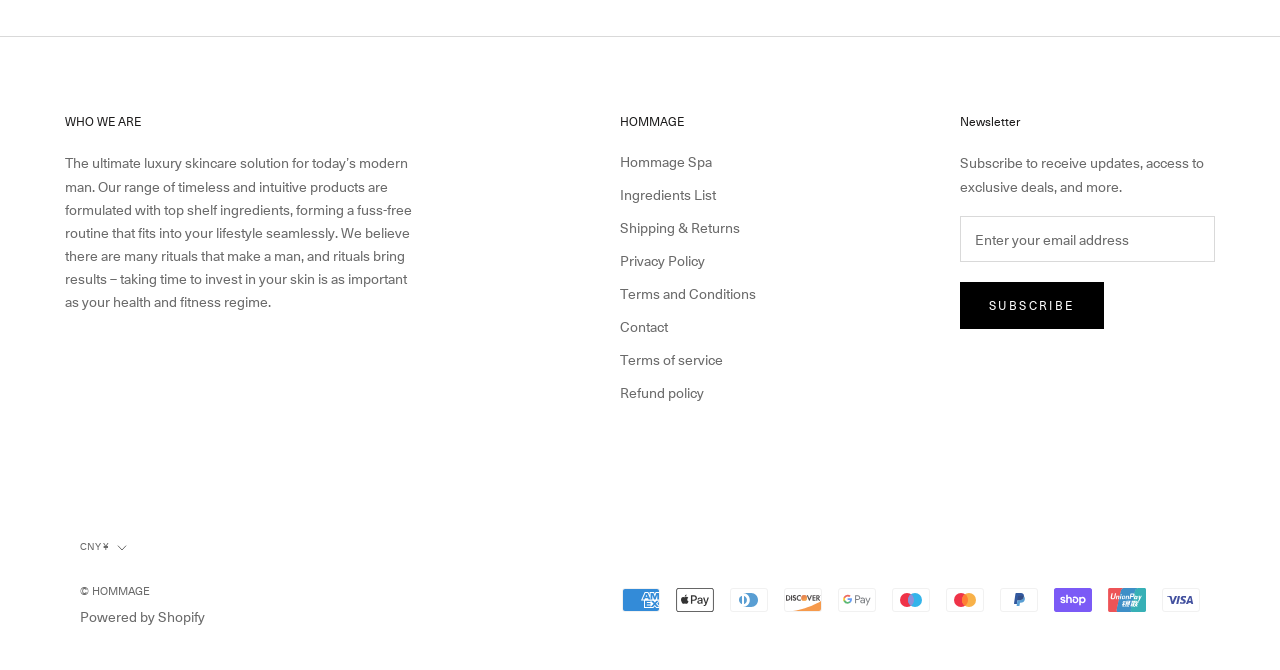Determine the bounding box coordinates of the clickable element necessary to fulfill the instruction: "register". Provide the coordinates as four float numbers within the 0 to 1 range, i.e., [left, top, right, bottom].

None